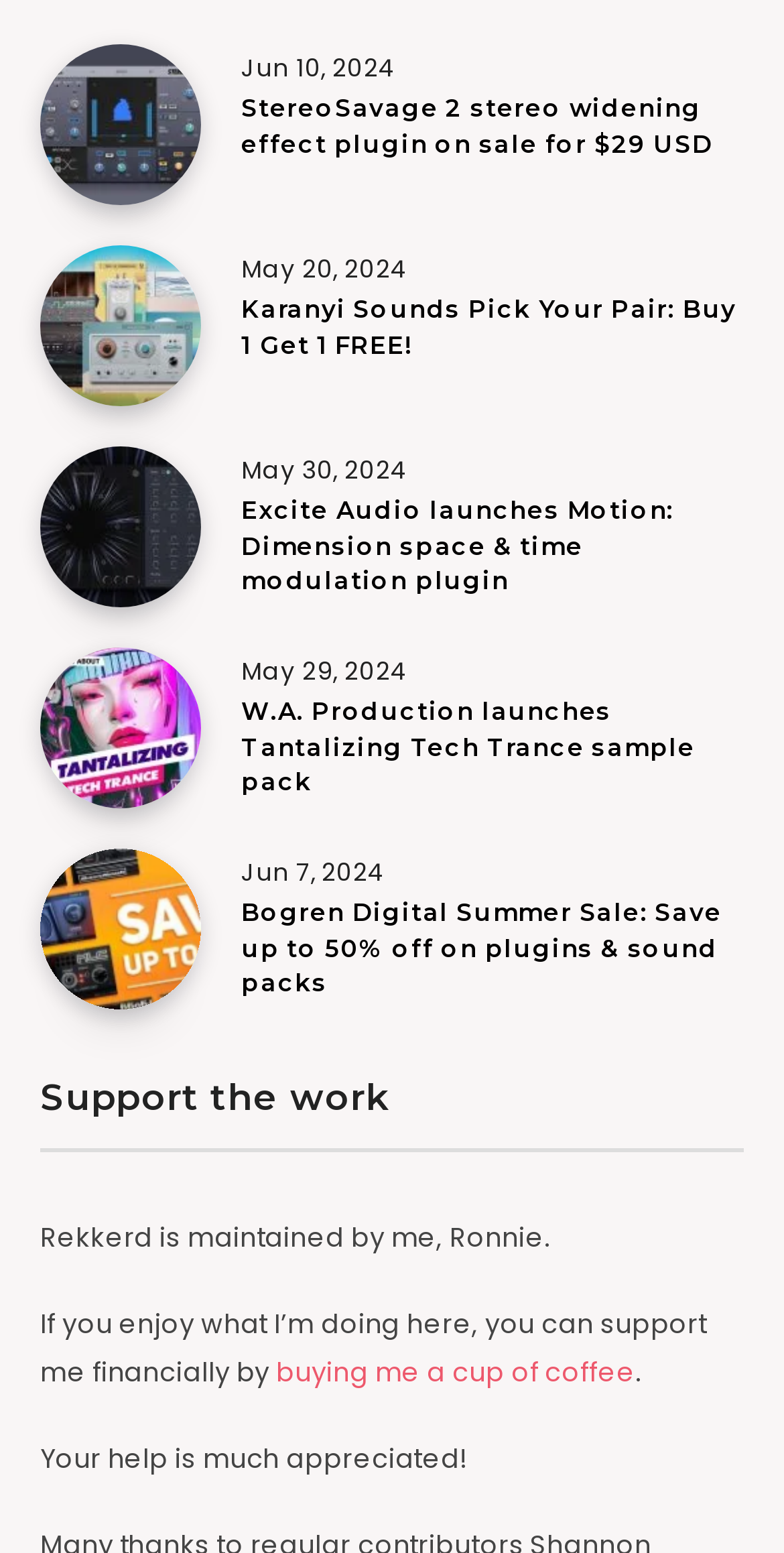Utilize the information from the image to answer the question in detail:
What is the purpose of the 'Support the work' section?

I analyzed the 'StaticText' elements in the 'Support the work' section and found the text 'If you enjoy what I’m doing here, you can support me financially by buying me a cup of coffee', which indicates that the purpose of this section is to support Ronnie financially.